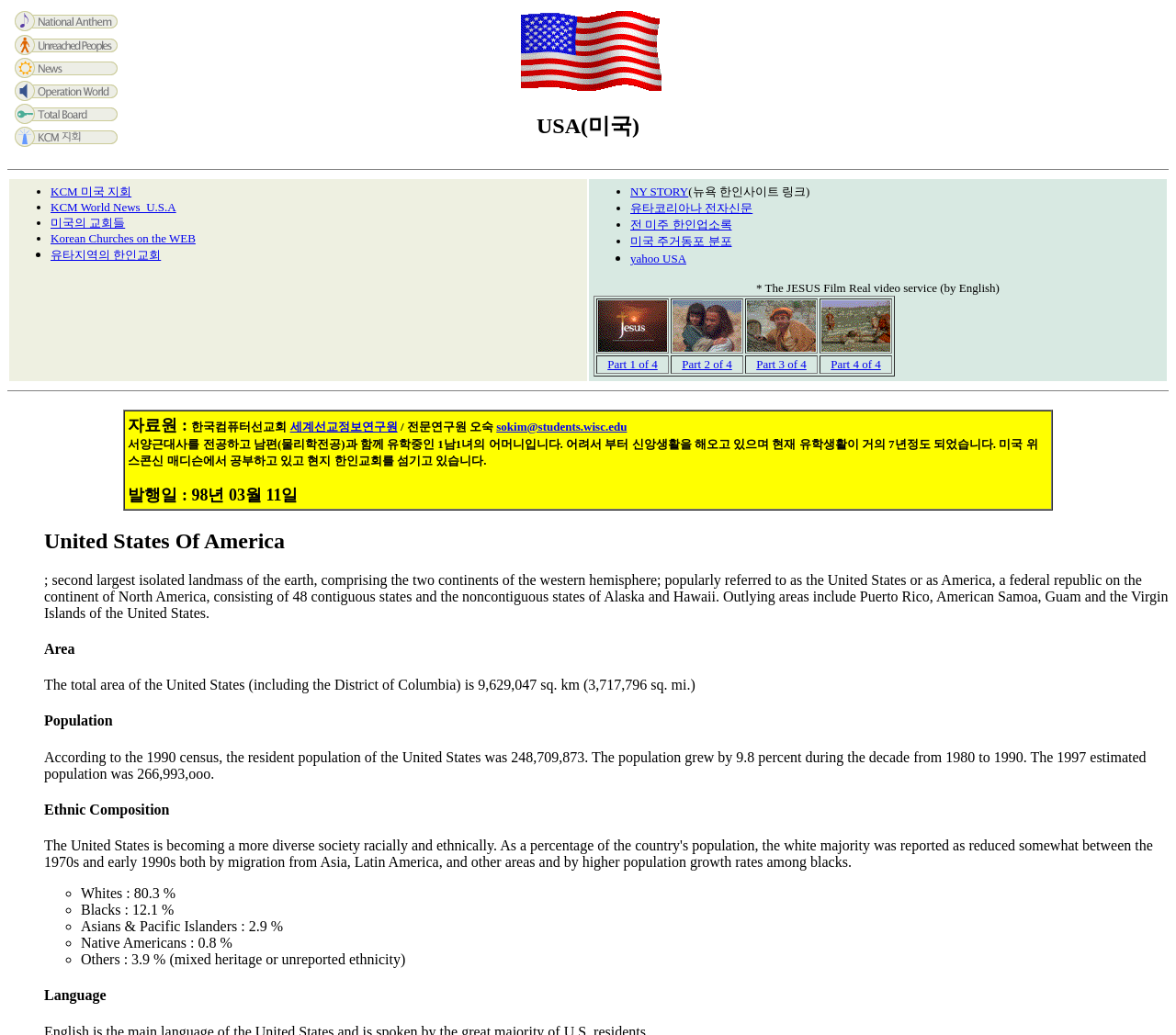Using the information in the image, could you please answer the following question in detail:
What is the author's occupation?

The text '전문연구원 오숙' suggests that the author, 오숙, is a researcher, and the context of the webpage implies that the research is related to missionary work or Christian activities.